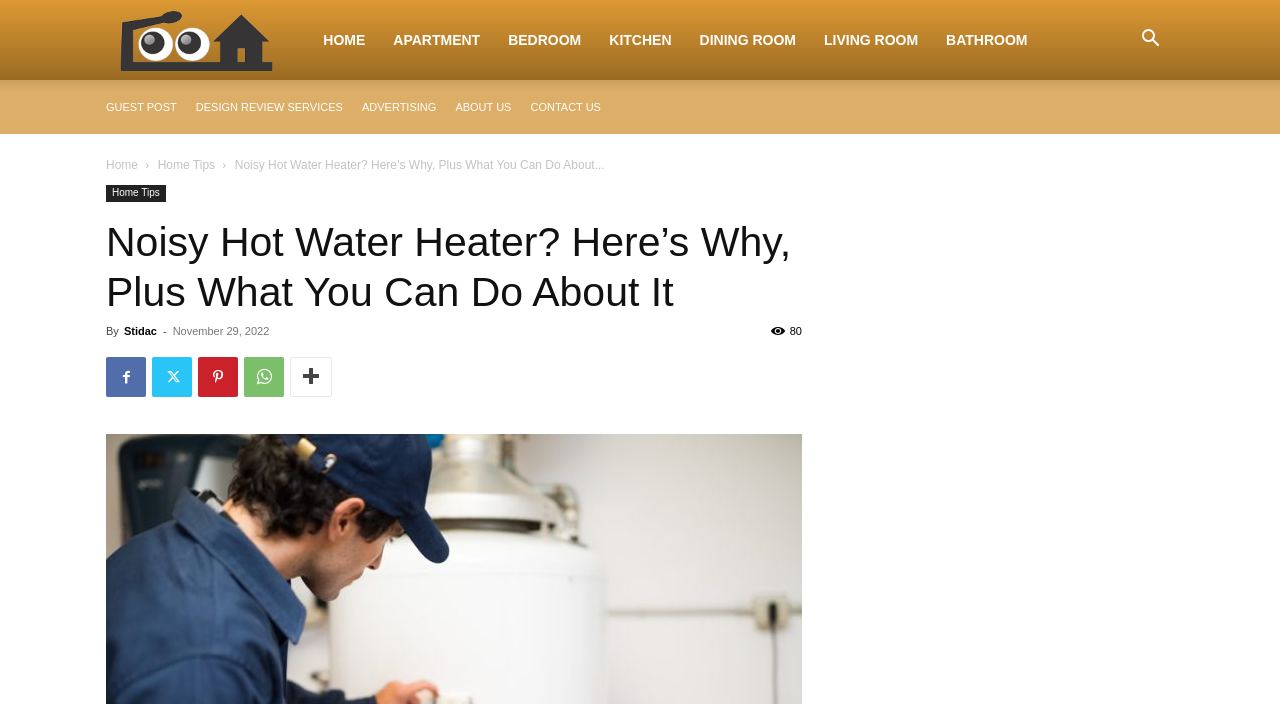Determine the bounding box coordinates of the target area to click to execute the following instruction: "Search for something."

[0.88, 0.047, 0.917, 0.07]